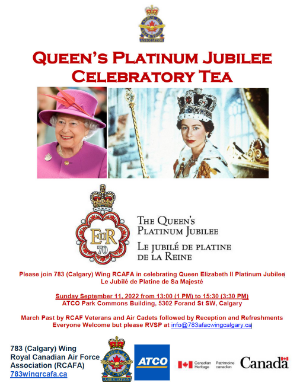Generate a complete and detailed caption for the image.

This image serves as a promotional poster for the "Queen's Platinum Jubilee Celebratory Tea," organized by the 783 (Calgary) Wing of the Royal Canadian Air Force Association (RCAFA). The poster prominently features a regal header with the title in both English and French, reflecting the bilingual nature of the event. Below the title, images of Queen Elizabeth II in a signature hat are displayed alongside another individual wearing a crown, symbolizing the jubilee celebration.

Details about the event are provided, stating the date and time: Sunday, September 11, 2022, from 1:00 PM to 3:30 PM, taking place at the ATCO Park Commons Building in Calgary. The poster encourages attendees to join in honoring Queen Elizabeth II's legacy and includes a note about a march past by RCAF Veterans and Air Cadets, followed by a reception offering refreshments. A reminder is given for guests to RSVP for attendance, emphasizing that everyone is welcome.

Incorporated logos from RCAFA, ATCO, and the Canadian government lend an official touch to the poster, highlighting the event's significance and providing contact information for further inquiries.